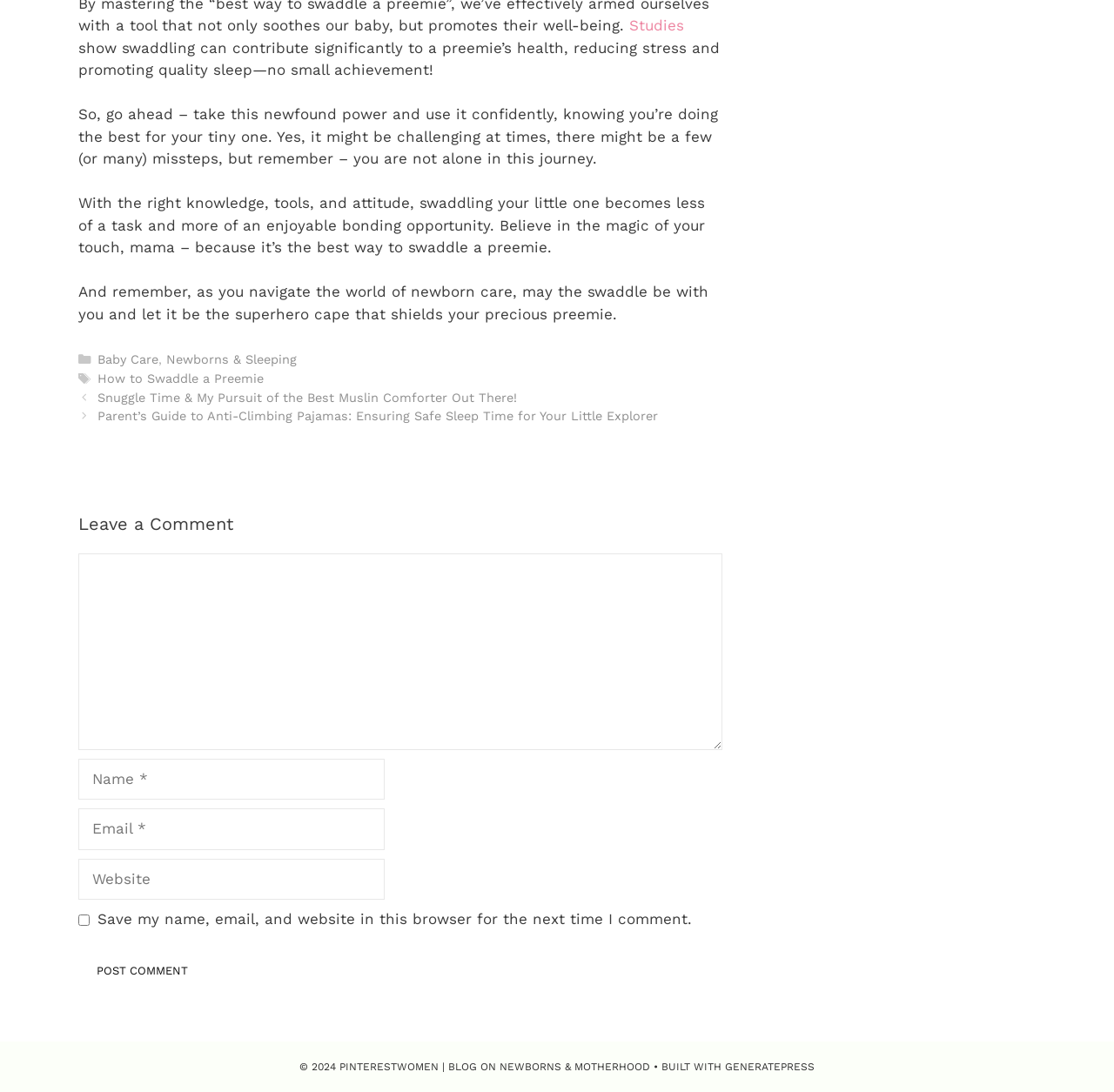Identify the bounding box coordinates necessary to click and complete the given instruction: "Click on 'Studies' link".

[0.565, 0.015, 0.614, 0.031]